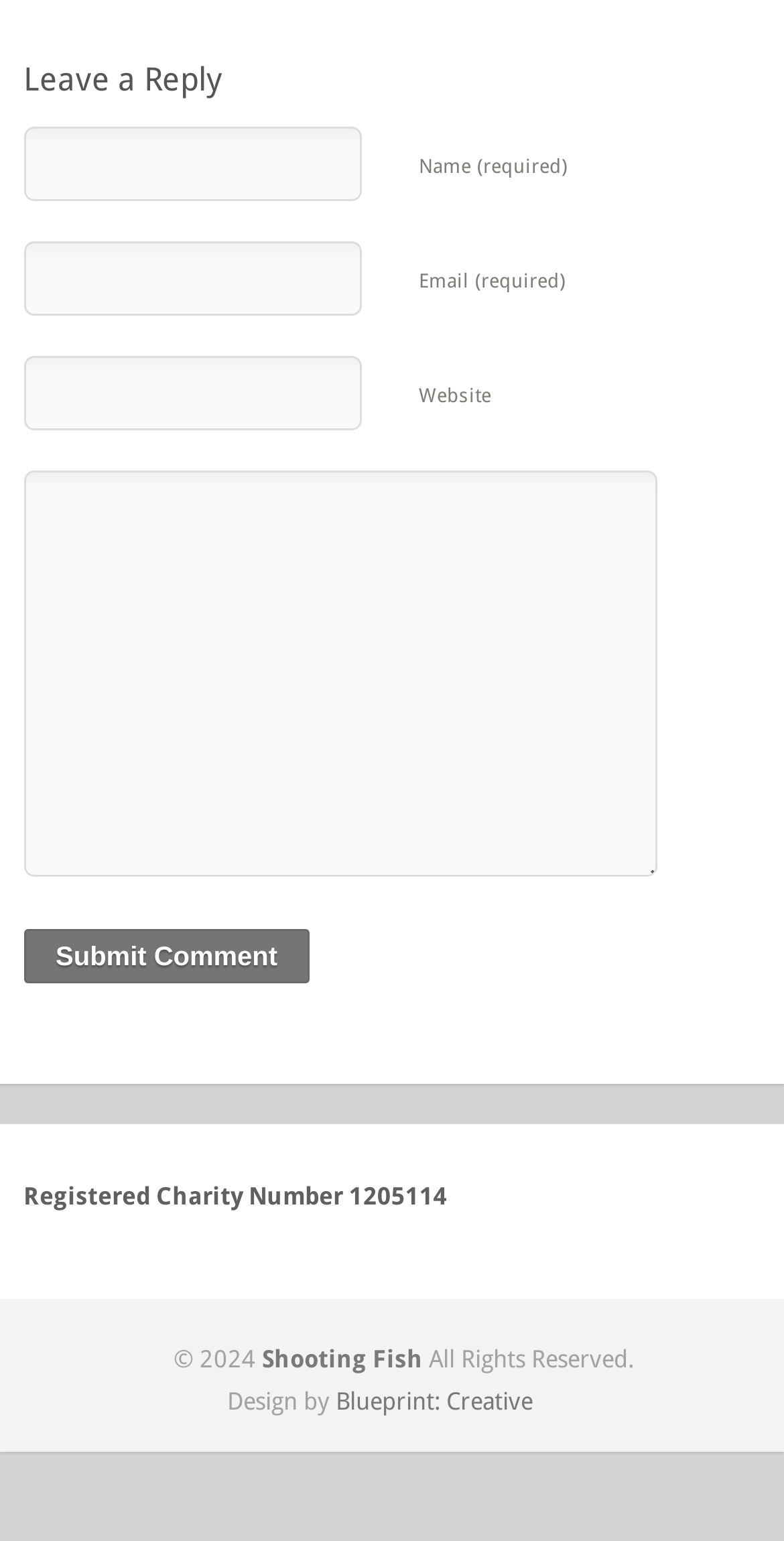Based on the element description: "Shooting Fish", identify the UI element and provide its bounding box coordinates. Use four float numbers between 0 and 1, [left, top, right, bottom].

[0.334, 0.873, 0.539, 0.892]